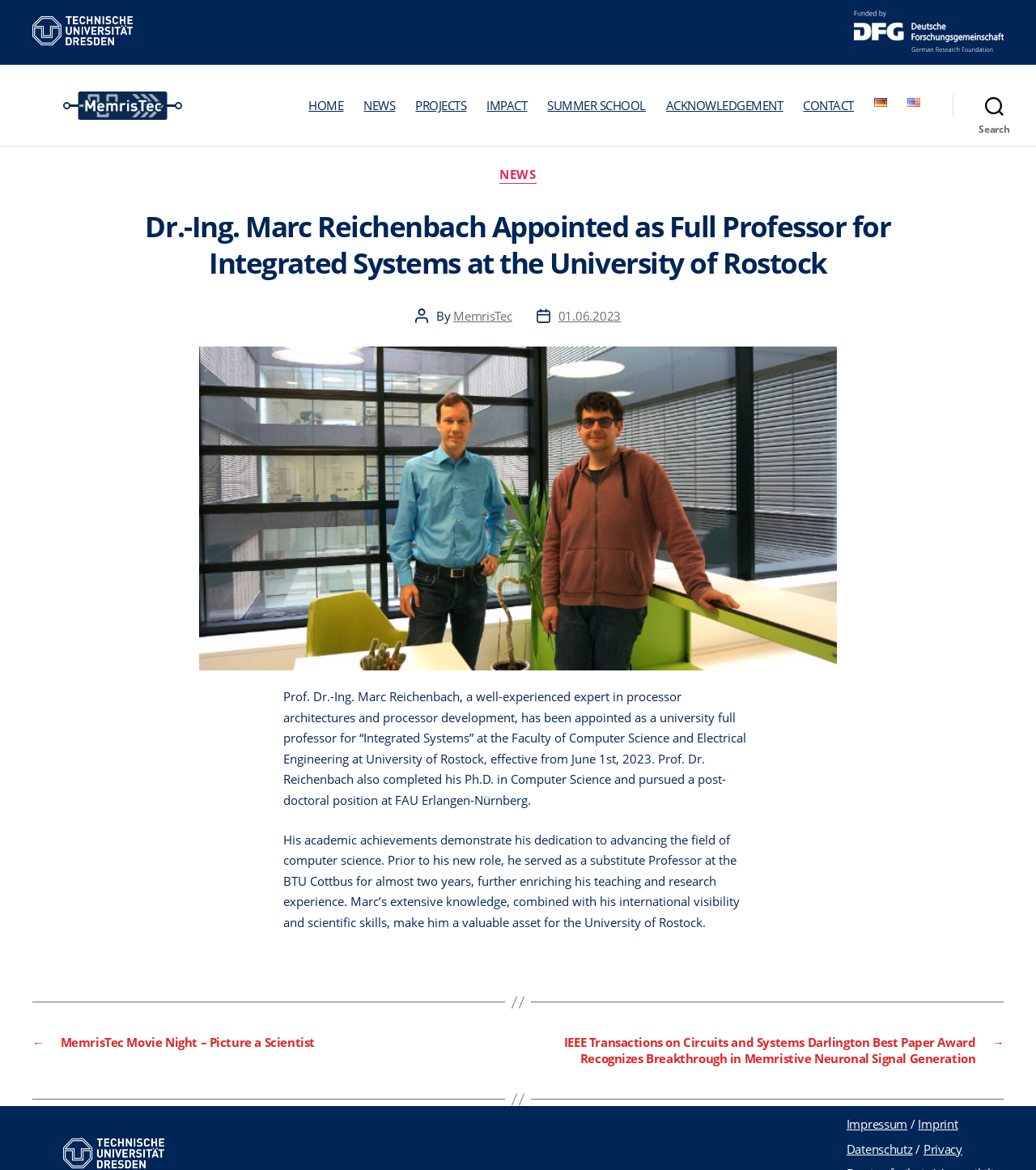Identify the text that serves as the heading for the webpage and generate it.

Dr.-Ing. Marc Reichenbach Appointed as Full Professor for Integrated Systems at the University of Rostock